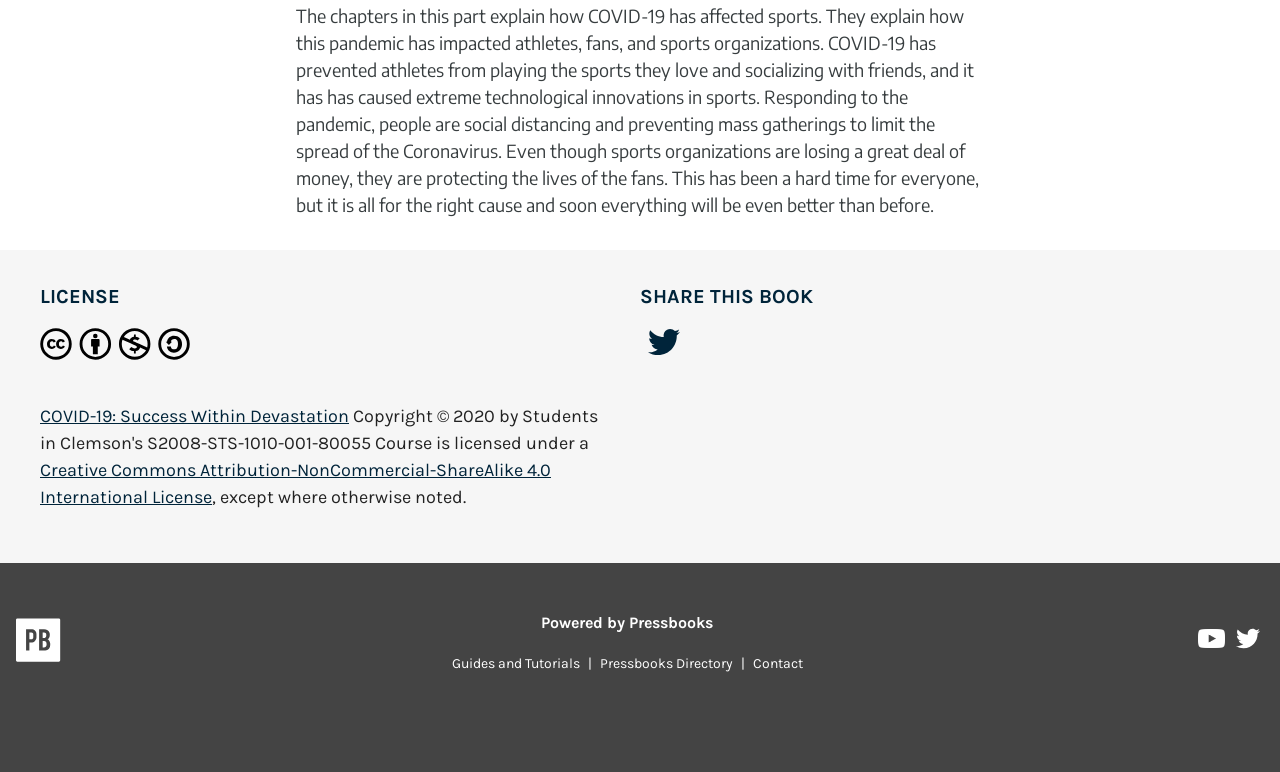What are the options to share this book?
Kindly offer a detailed explanation using the data available in the image.

One of the options to share this book is to share it on Twitter, as indicated by the link element with ID 239, which says 'Share on Twitter', and the image element with ID 295, which displays the Twitter icon.